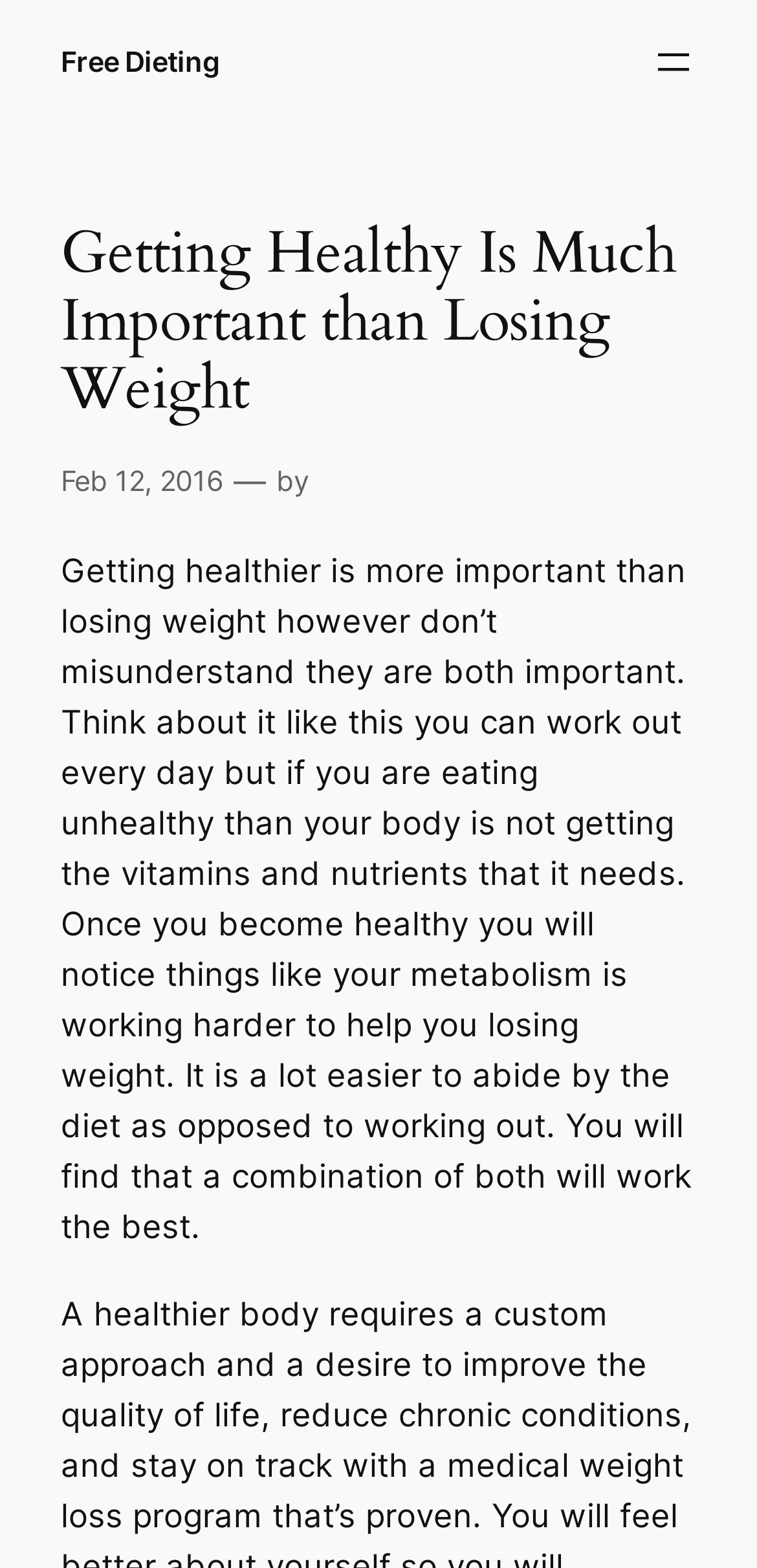What is the relationship between getting healthy and losing weight?
Observe the image and answer the question with a one-word or short phrase response.

They are both important